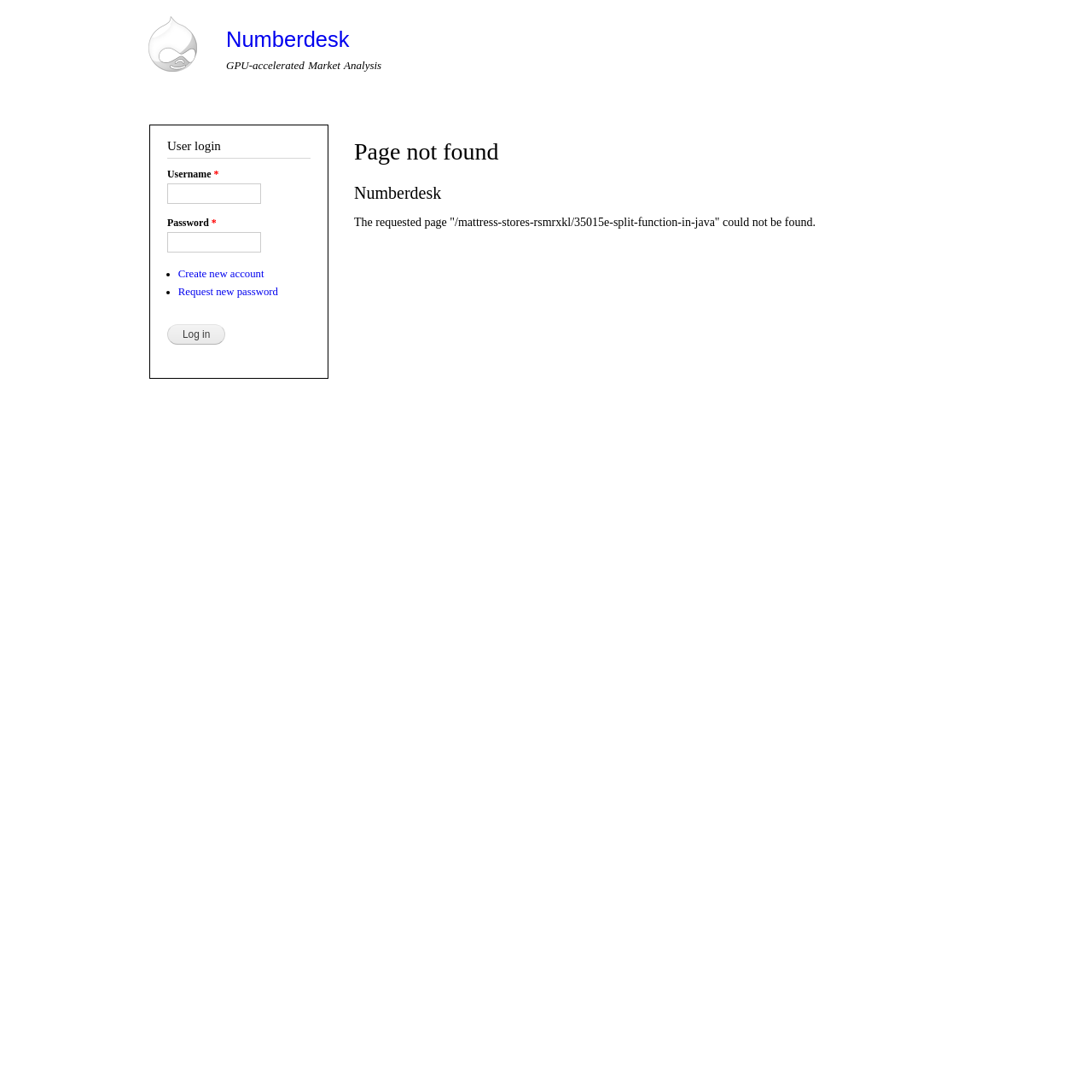Based on the provided description, "Drupal", find the bounding box of the corresponding UI element in the screenshot.

[0.187, 0.467, 0.215, 0.478]